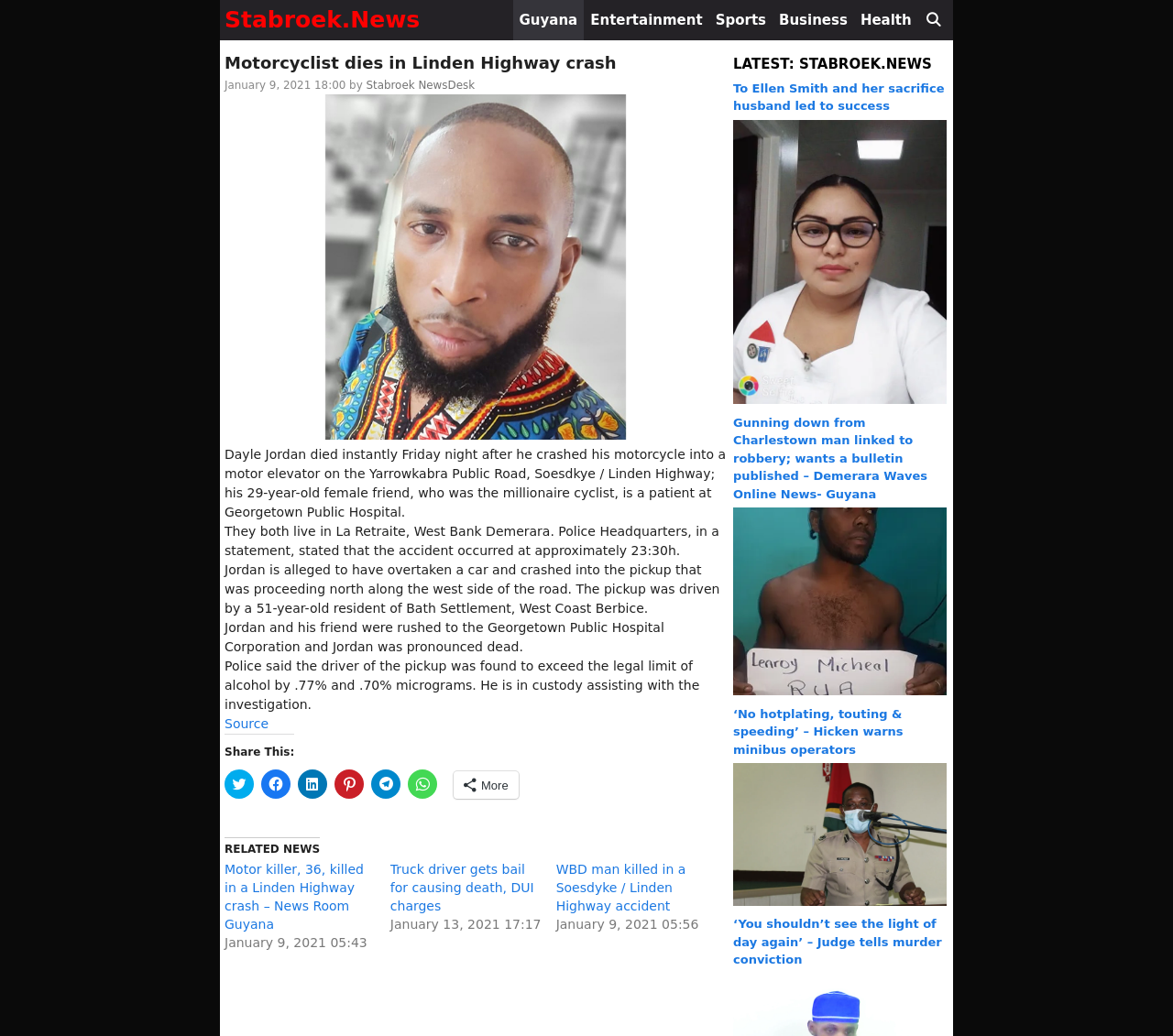Present a detailed account of what is displayed on the webpage.

The webpage is a news article from Stabroek.News, with a primary navigation menu at the top featuring links to various sections such as Guyana, Entertainment, Sports, Business, and Health. Below the navigation menu, there is a main content area with an article about a motorcyclist who died in a crash on the Linden Highway.

The article has a heading "Motorcyclist dies in Linden Highway crash" followed by a timestamp "January 9, 2021 18:00" and a byline "by Stabroek NewsDesk". Below the heading, there is an image related to the article.

The article text is divided into several paragraphs, describing the accident and its aftermath. The text is accompanied by several links to related news articles, including "Source" and "Share This:" with options to share on various social media platforms.

To the right of the main content area, there is a sidebar with several headings and links to other news articles, including "LATEST: STABROEK.NEWS" and "RELATED NEWS". The sidebar articles have headings, timestamps, and images, and are arranged in a vertical list.

Overall, the webpage has a clean and organized layout, with a clear hierarchy of content and easy-to-read typography.